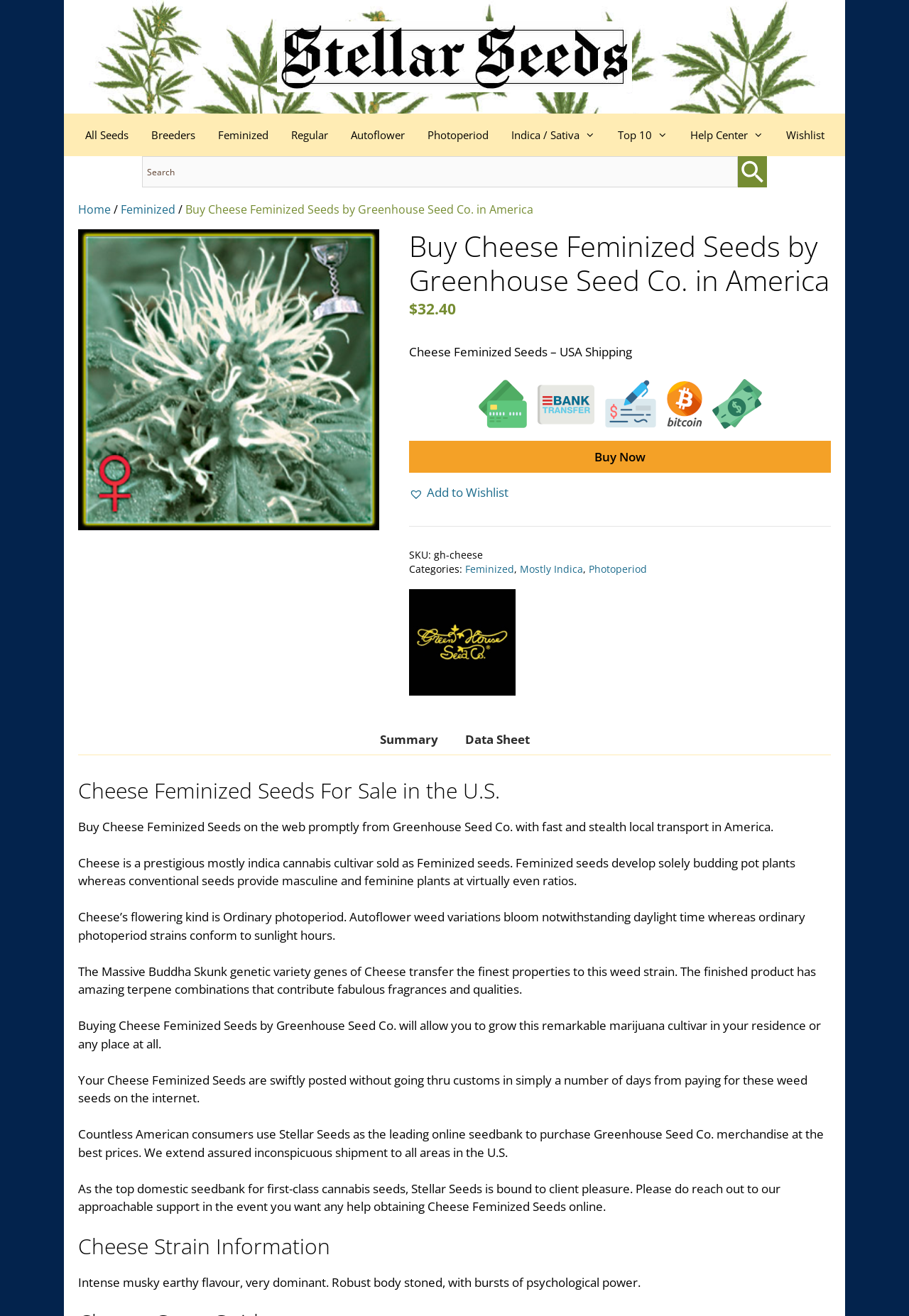Determine the bounding box coordinates for the clickable element required to fulfill the instruction: "Click on the 'Buy Now' button". Provide the coordinates as four float numbers between 0 and 1, i.e., [left, top, right, bottom].

[0.45, 0.335, 0.914, 0.359]